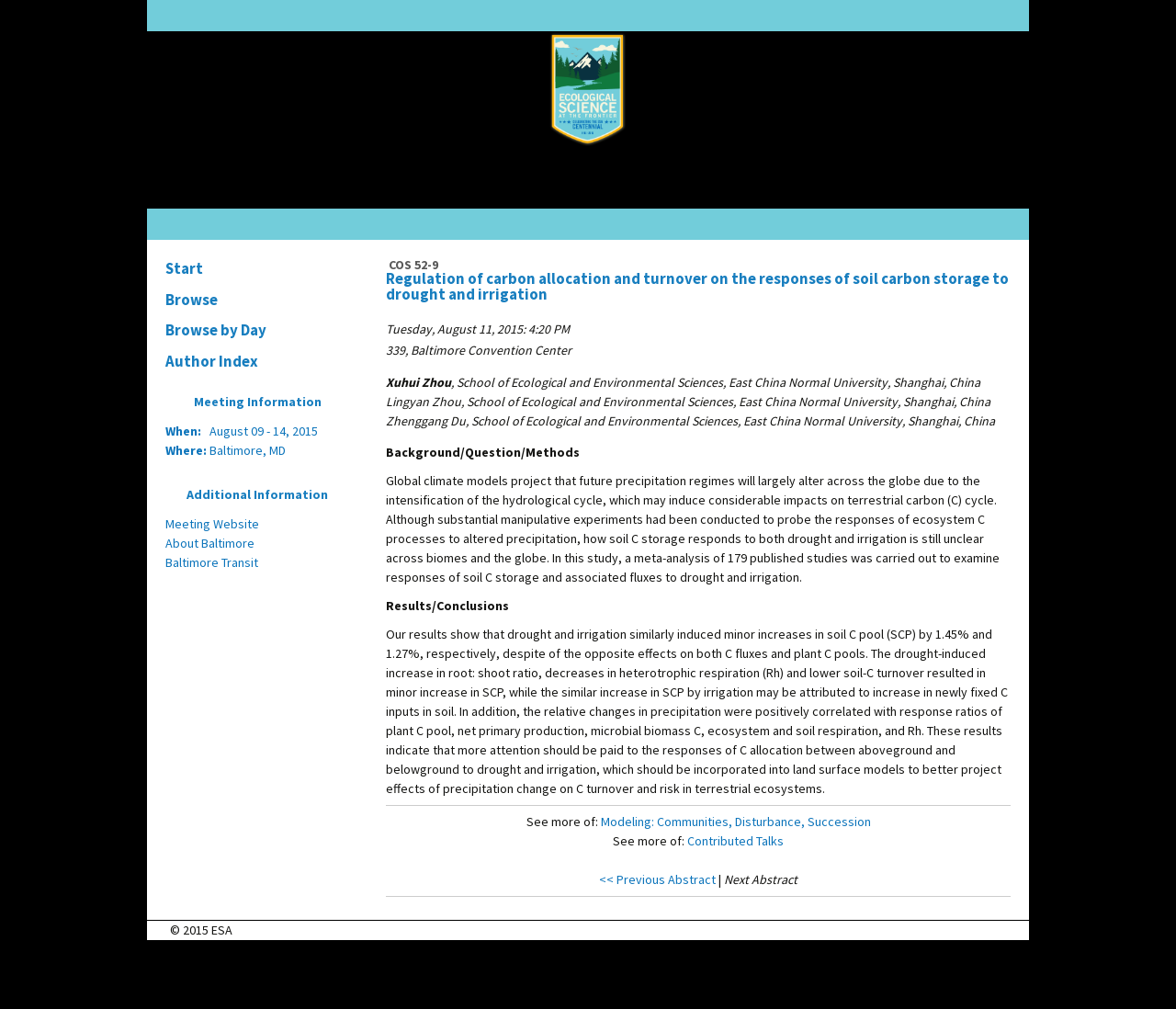Please identify the bounding box coordinates of the element that needs to be clicked to perform the following instruction: "Browse the meeting information".

[0.133, 0.387, 0.305, 0.409]